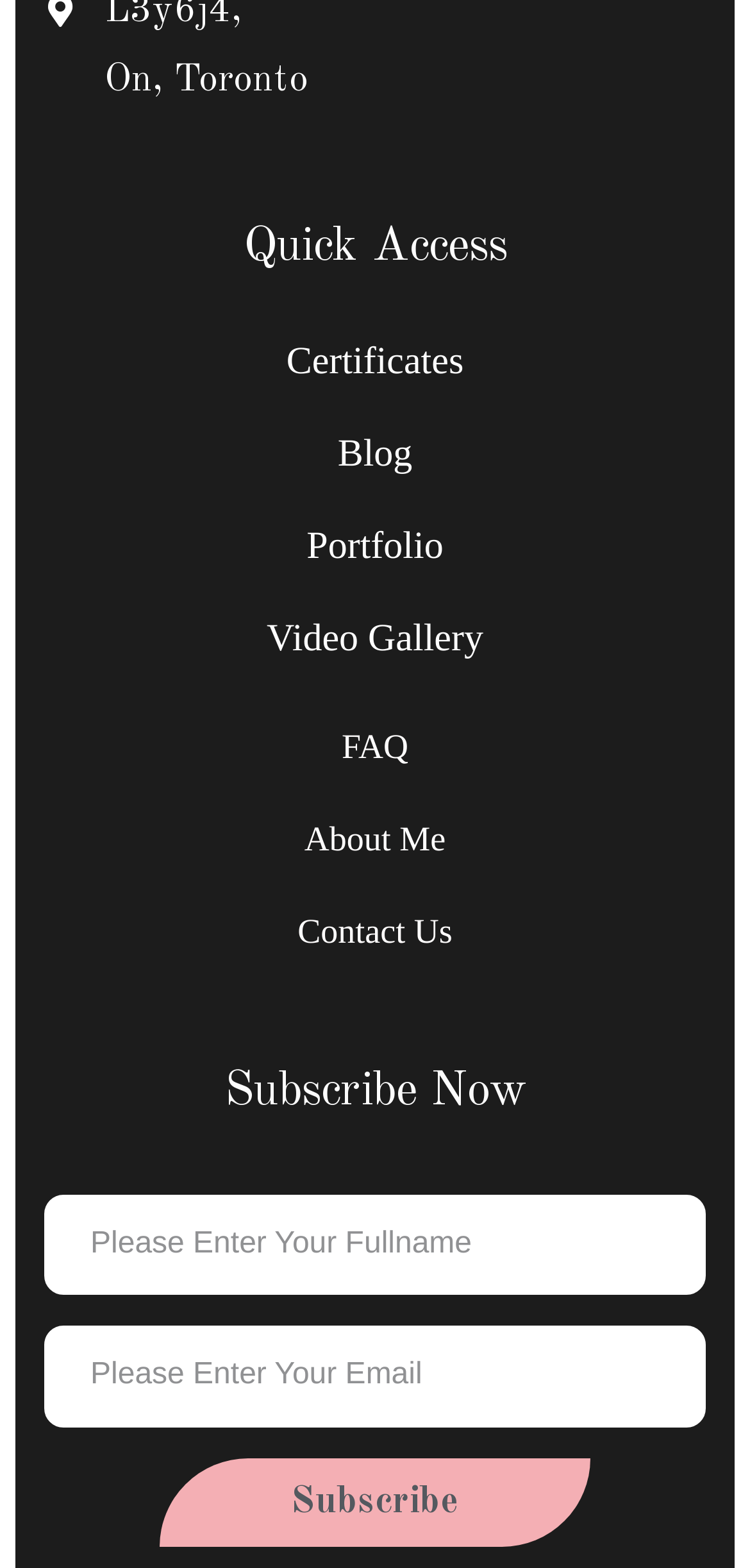Please specify the bounding box coordinates for the clickable region that will help you carry out the instruction: "Contact Us".

[0.079, 0.572, 0.921, 0.616]